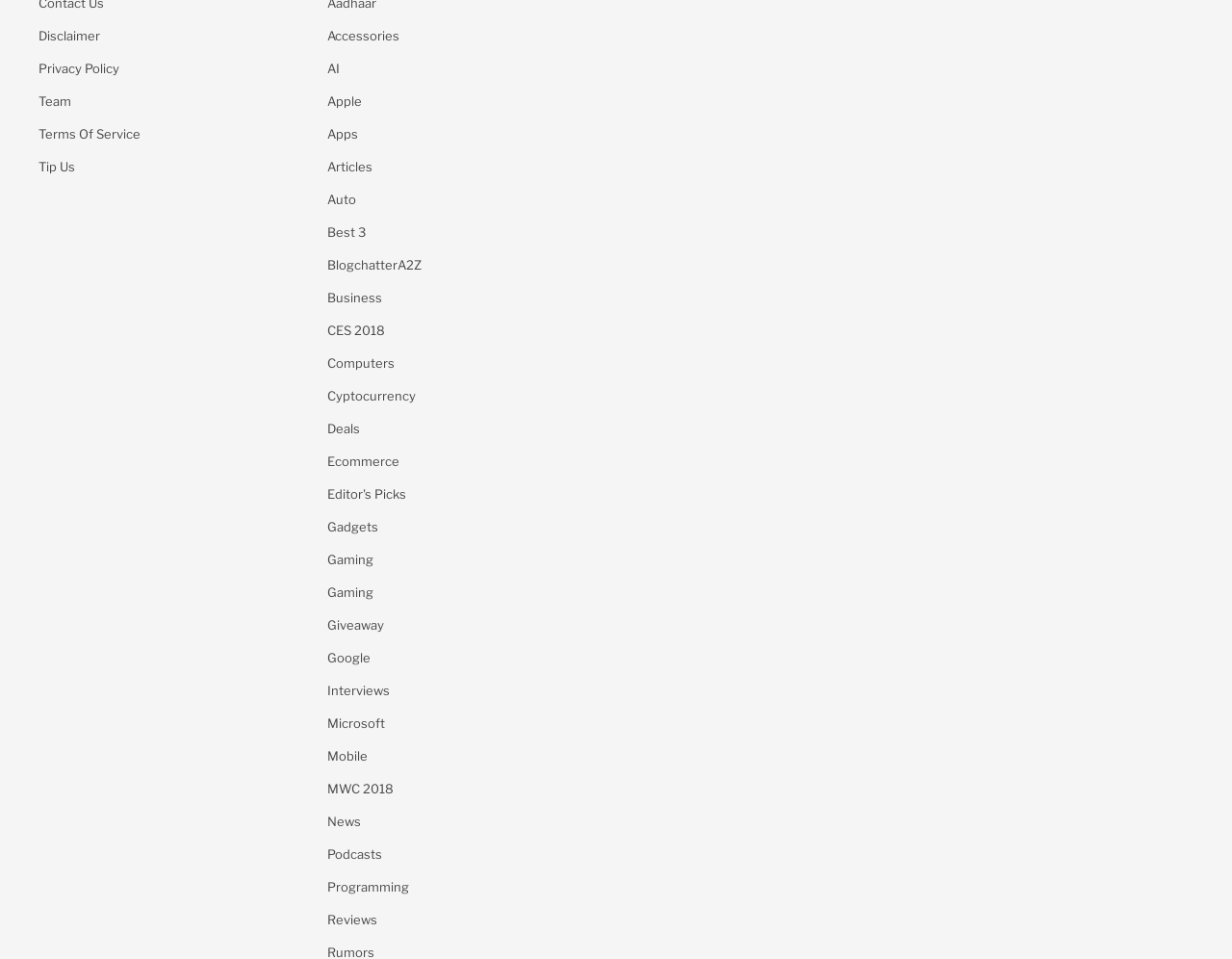Please specify the bounding box coordinates of the clickable region to carry out the following instruction: "Check out Editor's Picks". The coordinates should be four float numbers between 0 and 1, in the format [left, top, right, bottom].

[0.266, 0.504, 0.473, 0.526]